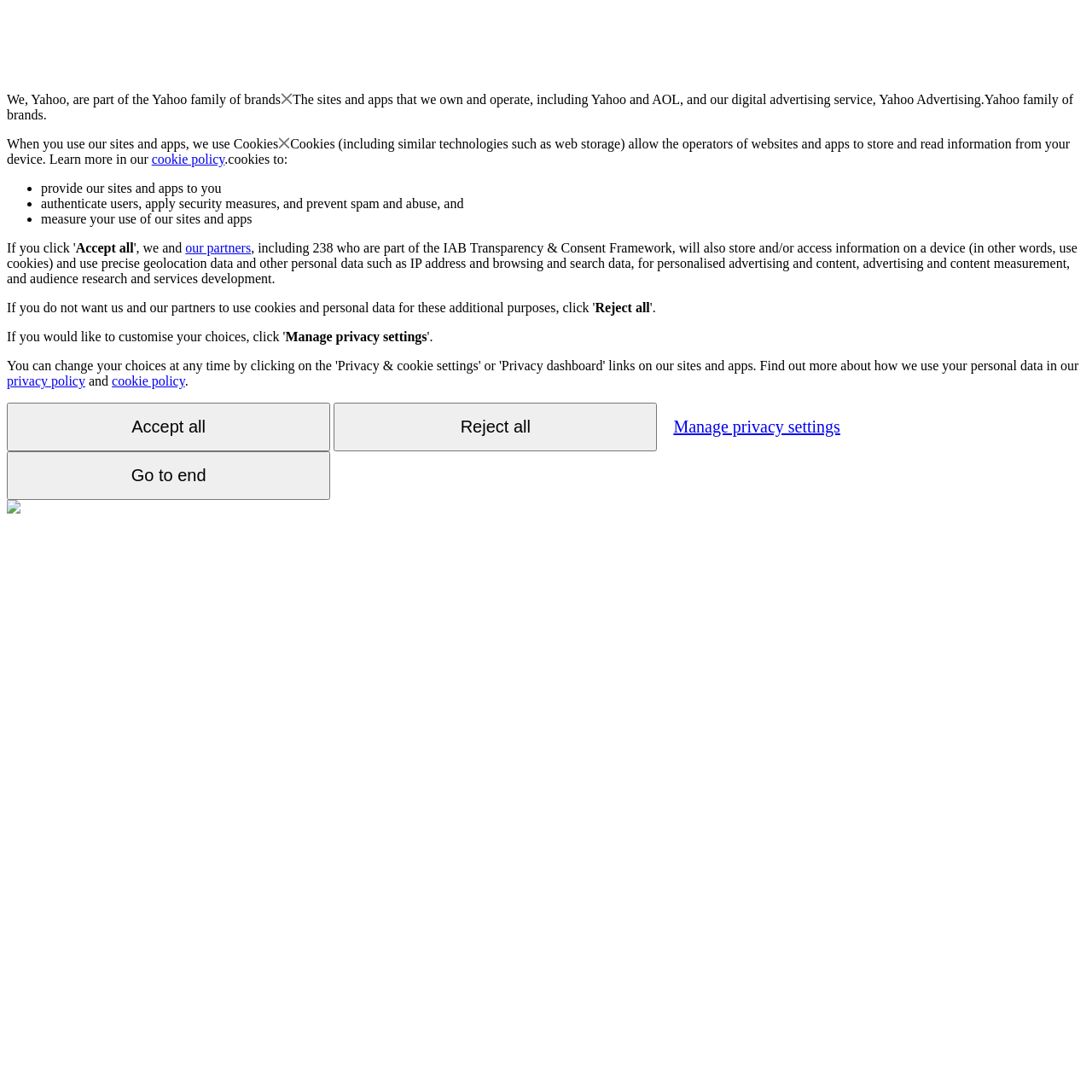Given the description "Accept all", determine the bounding box of the corresponding UI element.

[0.006, 0.369, 0.302, 0.413]